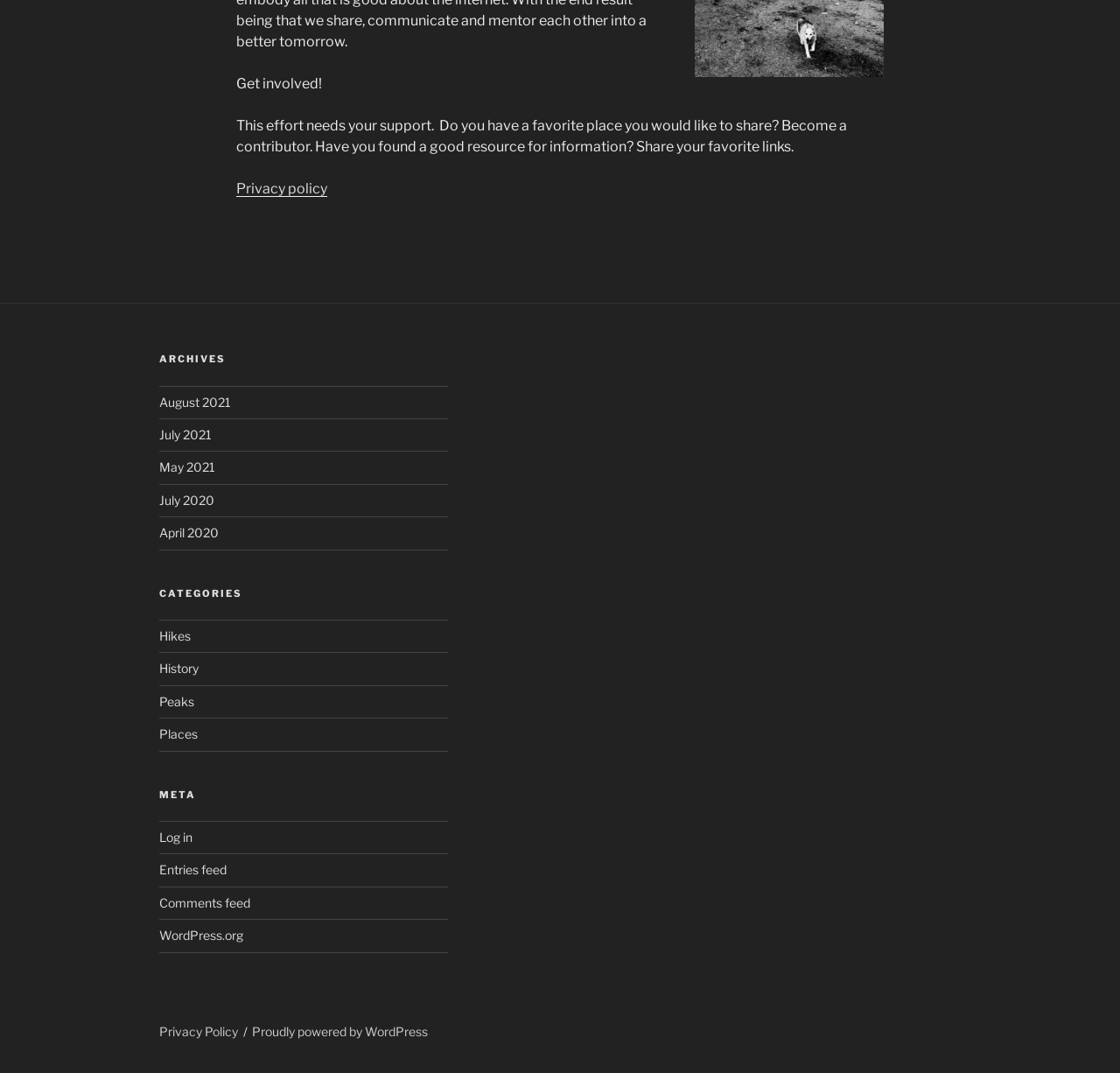Provide the bounding box coordinates of the HTML element this sentence describes: "Entries feed". The bounding box coordinates consist of four float numbers between 0 and 1, i.e., [left, top, right, bottom].

[0.142, 0.804, 0.202, 0.818]